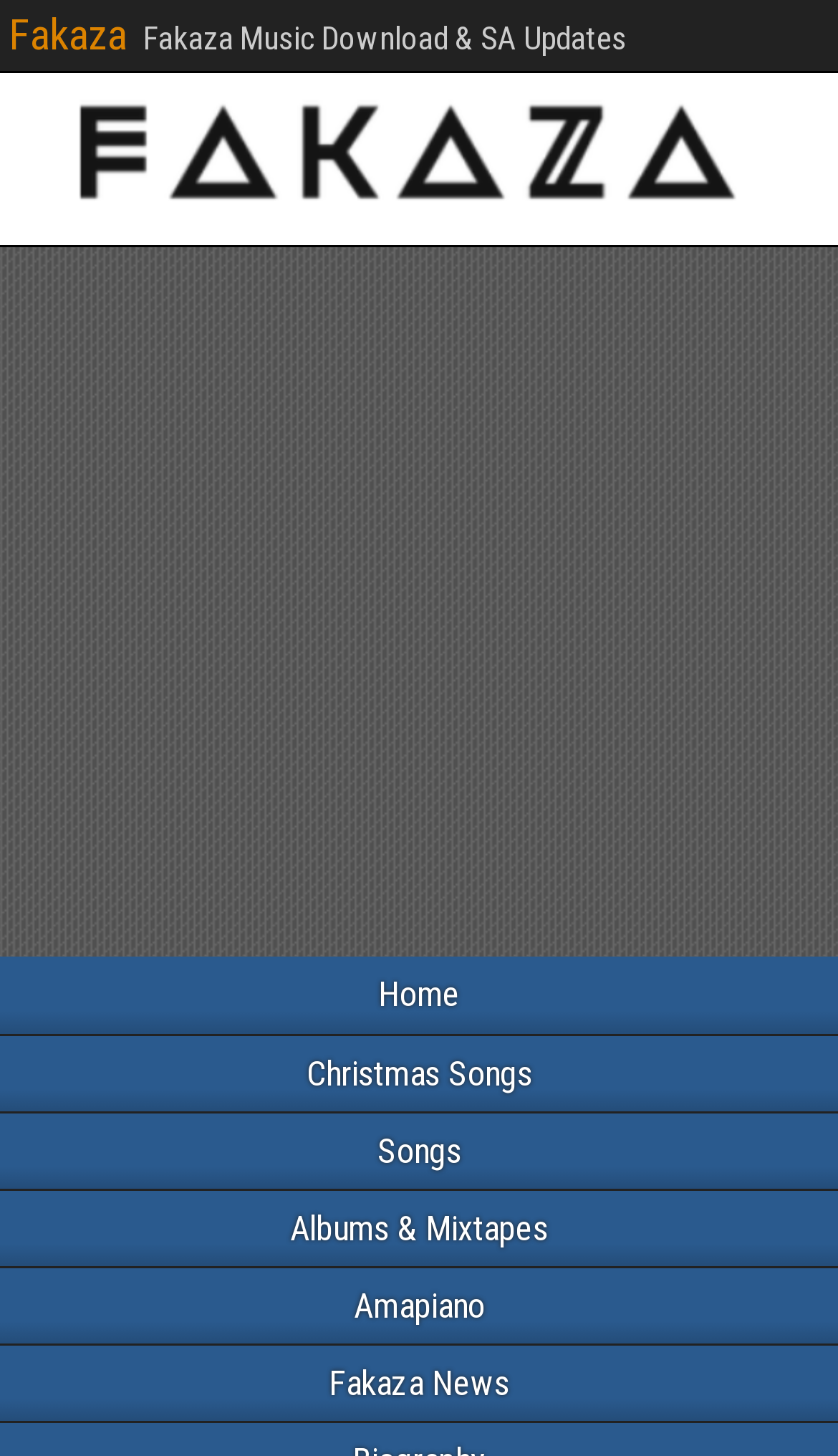What is the name of the website?
Look at the screenshot and respond with a single word or phrase.

Fakaza